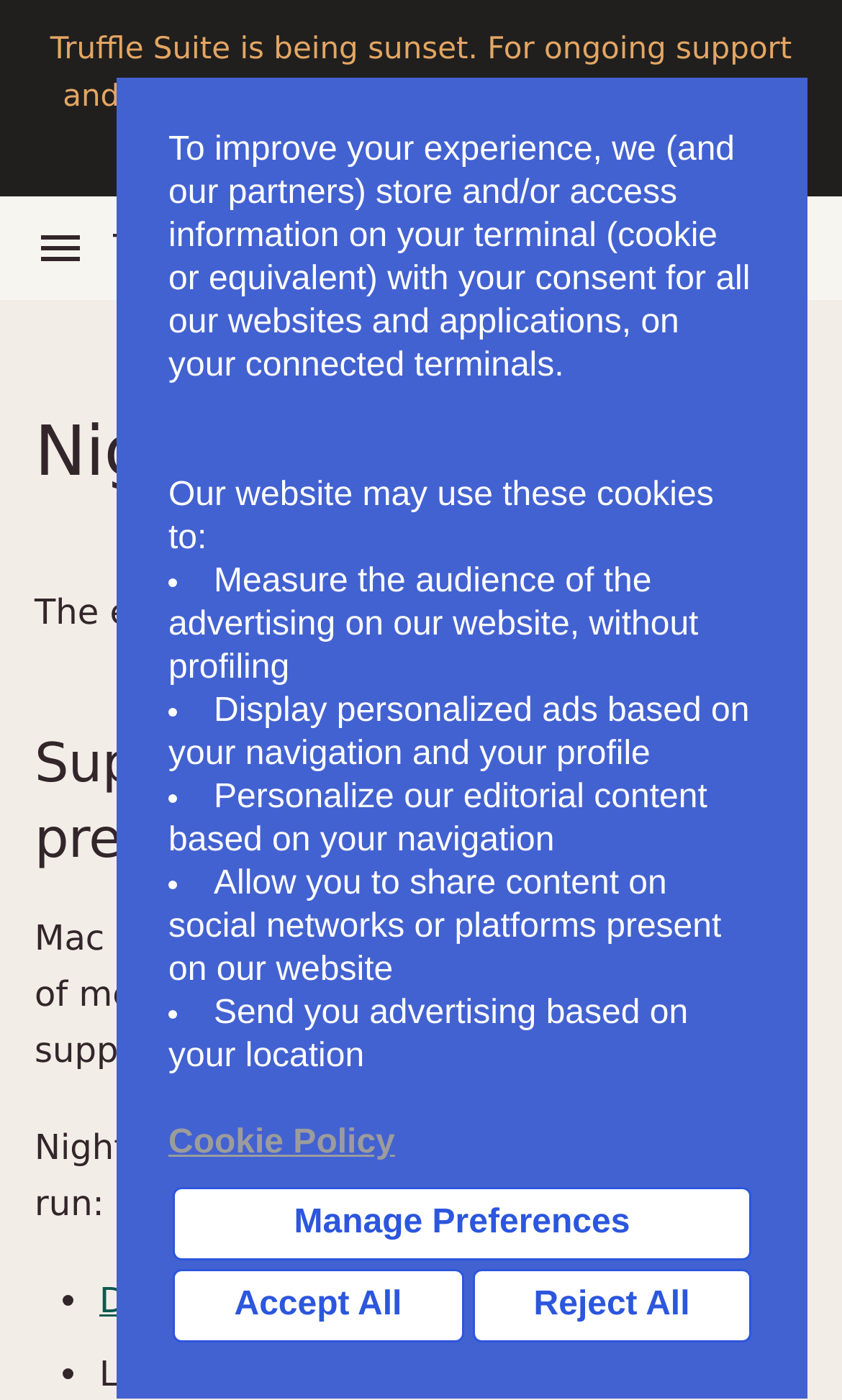Please identify the bounding box coordinates for the region that you need to click to follow this instruction: "Click on Truffle Suite link".

[0.06, 0.023, 0.94, 0.117]